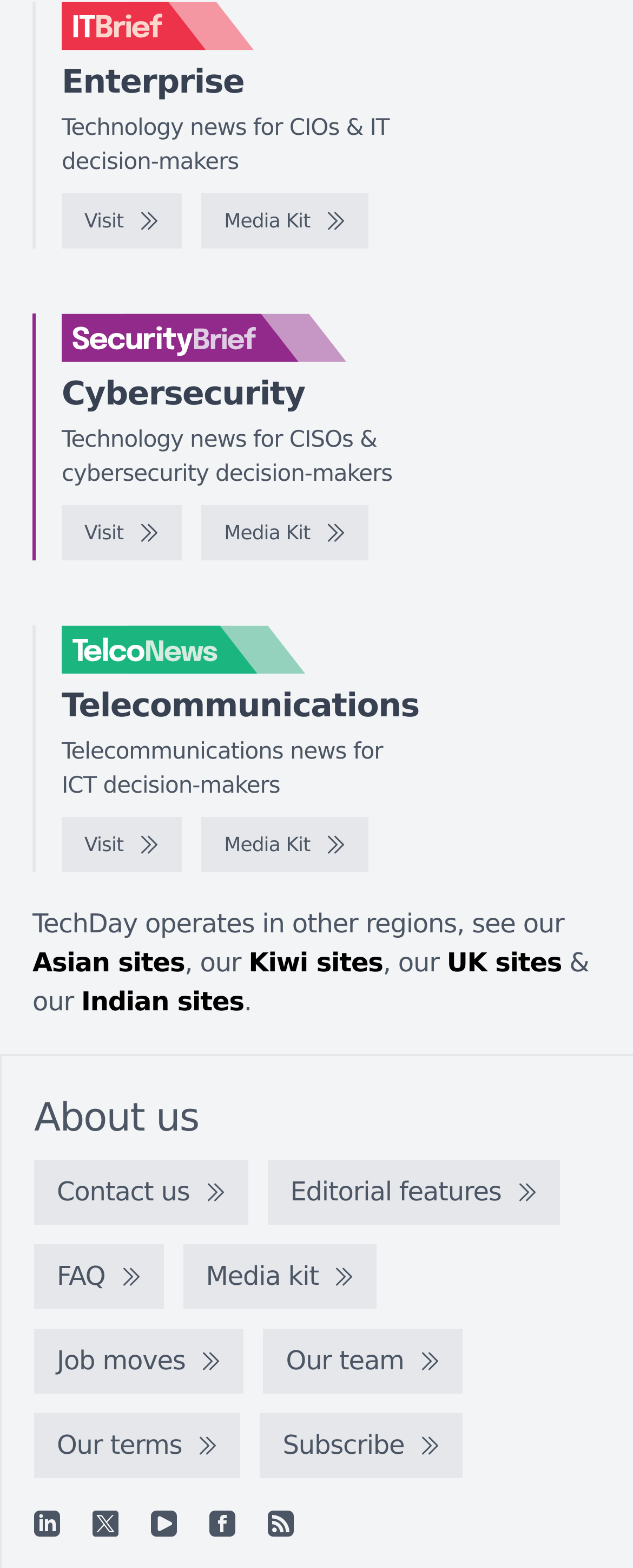Determine the bounding box coordinates for the element that should be clicked to follow this instruction: "Check TelcoNews". The coordinates should be given as four float numbers between 0 and 1, in the format [left, top, right, bottom].

[0.097, 0.399, 0.636, 0.43]